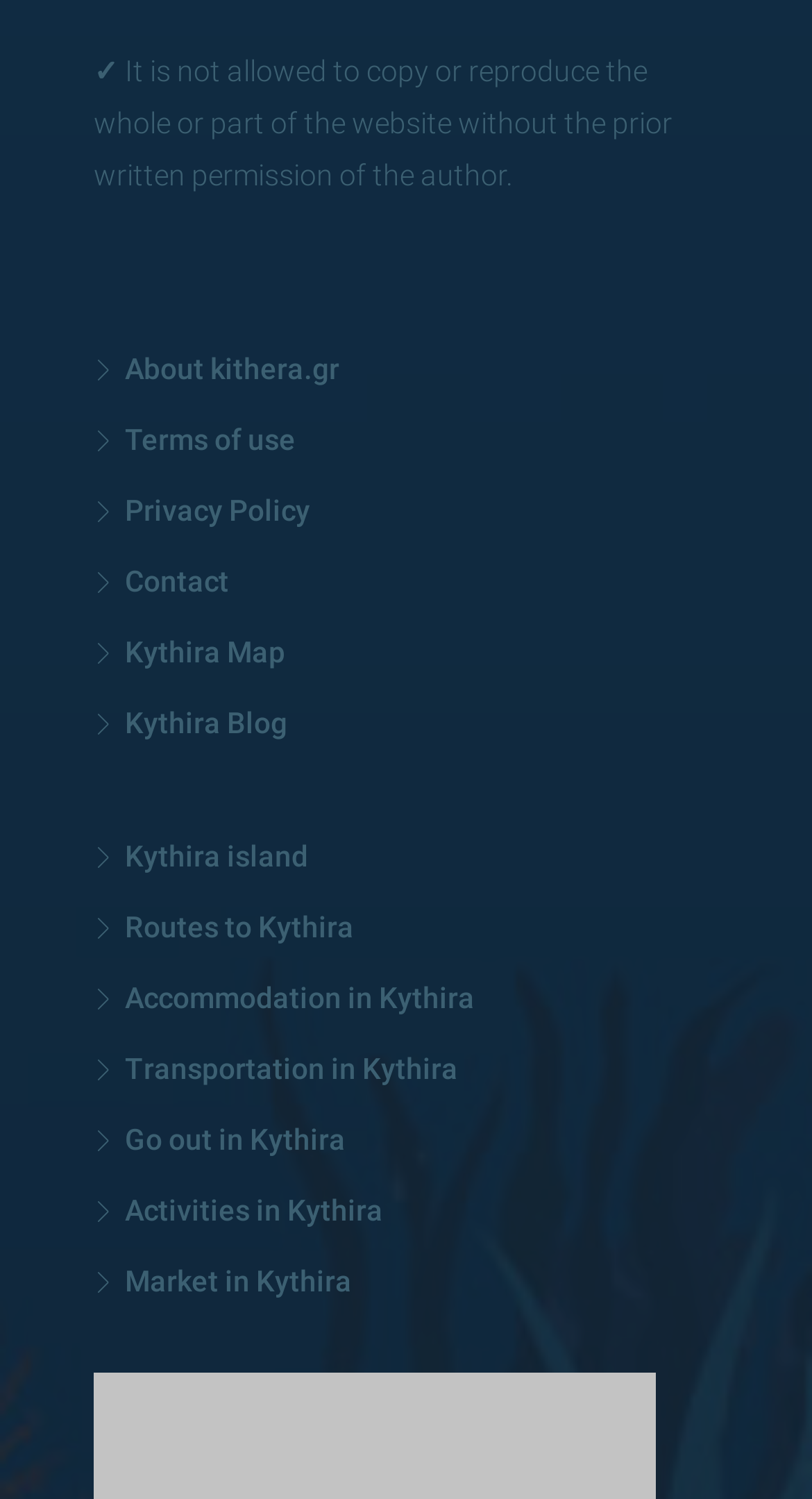Find and provide the bounding box coordinates for the UI element described with: "Transportation in Kythira".

[0.115, 0.701, 0.564, 0.723]